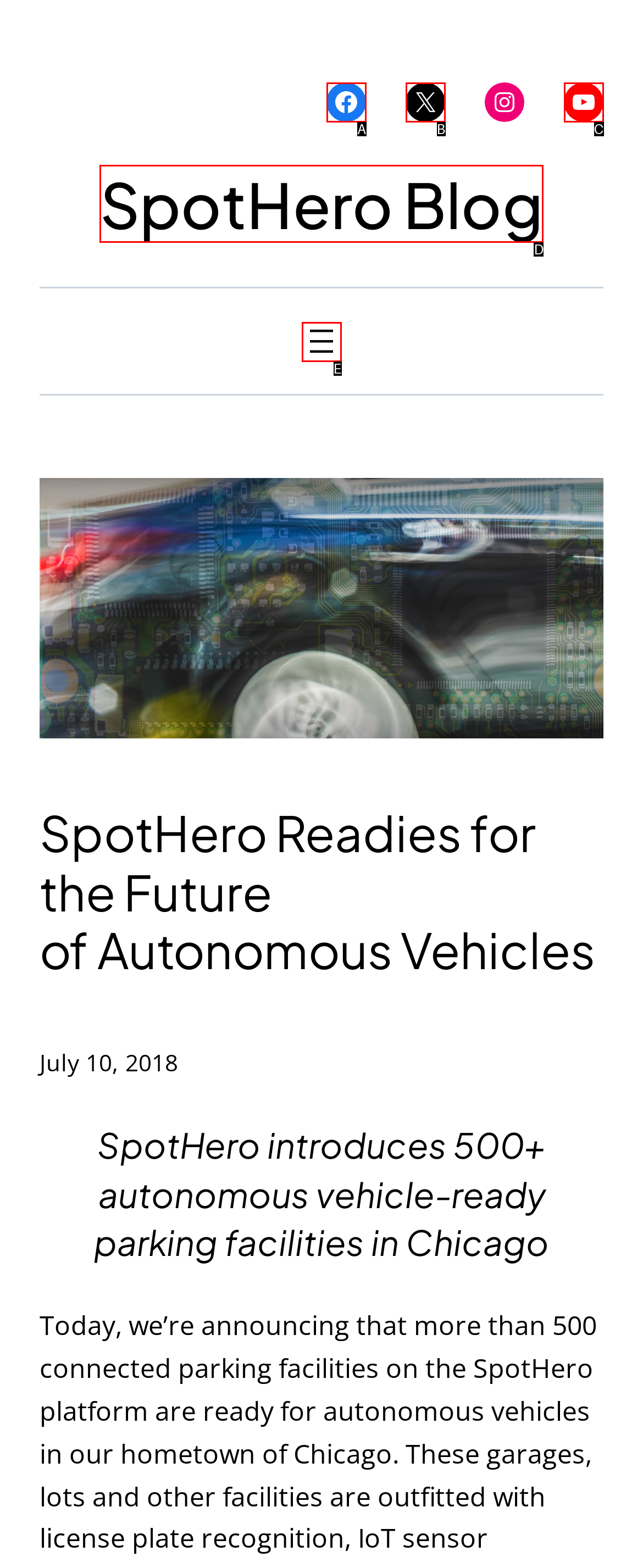From the choices given, find the HTML element that matches this description: SpotHero Blog. Answer with the letter of the selected option directly.

D